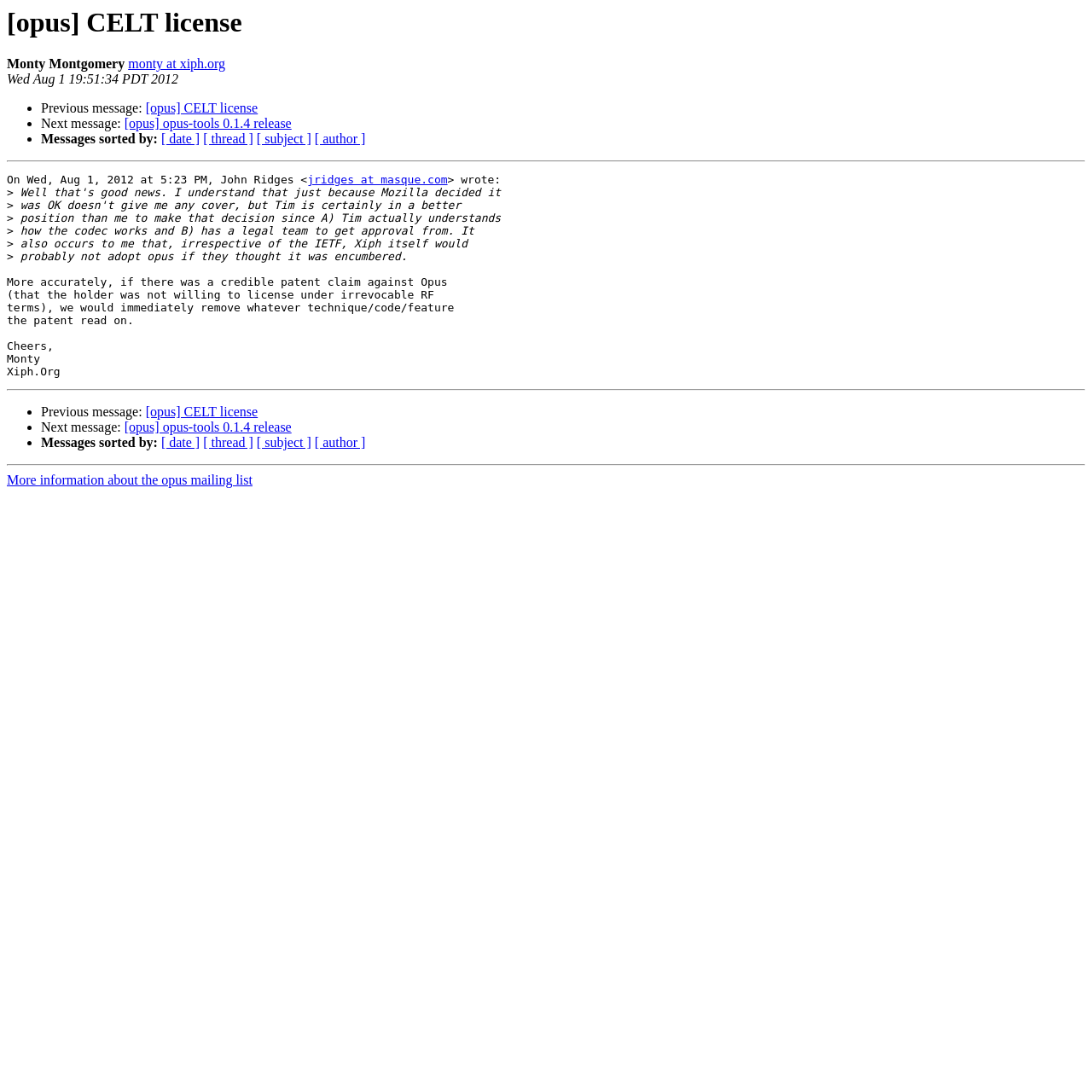Identify the bounding box coordinates of the element that should be clicked to fulfill this task: "View next message". The coordinates should be provided as four float numbers between 0 and 1, i.e., [left, top, right, bottom].

[0.114, 0.385, 0.267, 0.398]